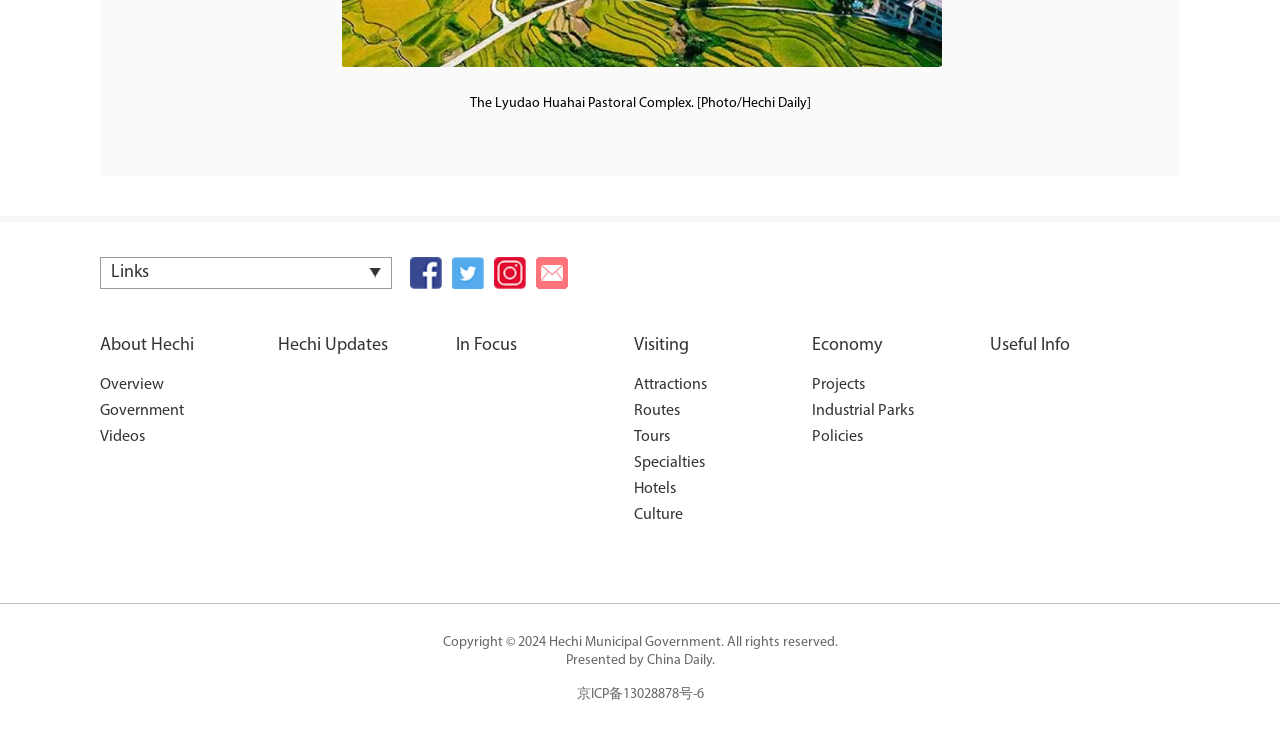Determine the bounding box coordinates of the region I should click to achieve the following instruction: "View 'Hechi Updates'". Ensure the bounding box coordinates are four float numbers between 0 and 1, i.e., [left, top, right, bottom].

[0.217, 0.458, 0.309, 0.51]